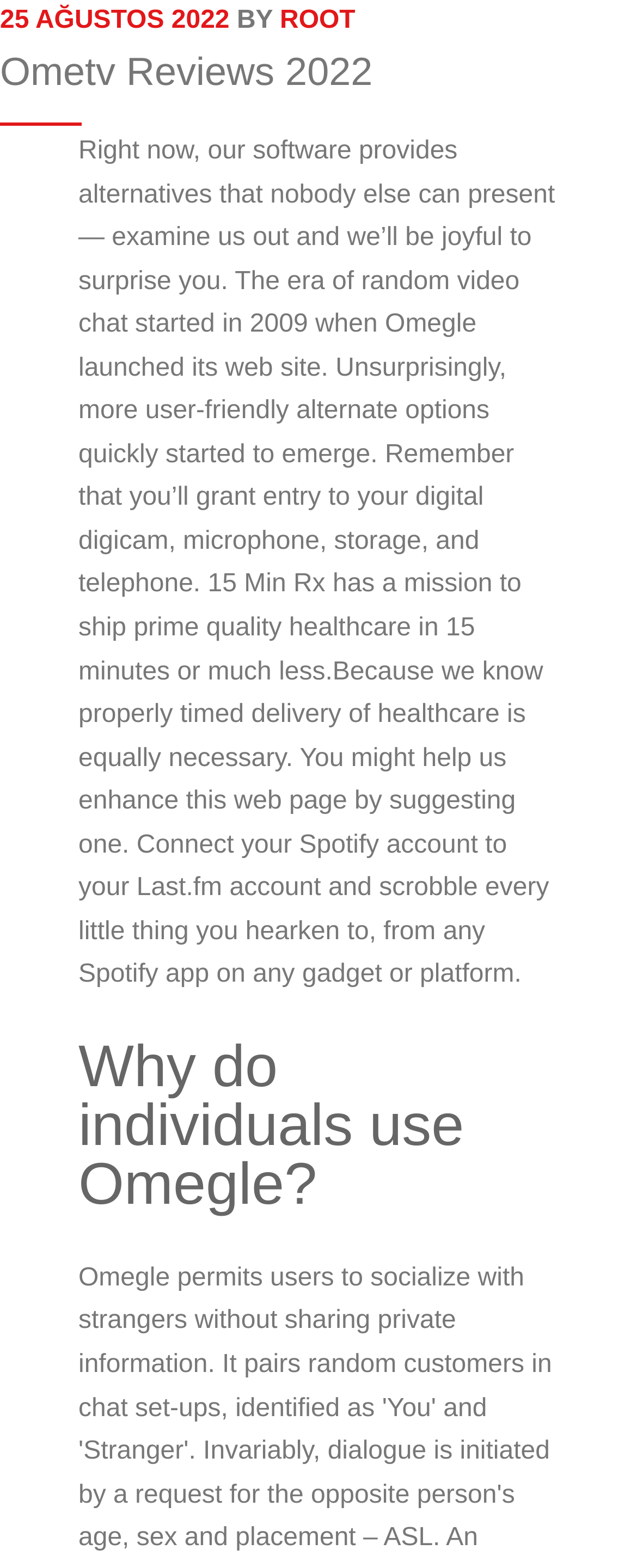Please locate and retrieve the main header text of the webpage.

Ometv Reviews 2022